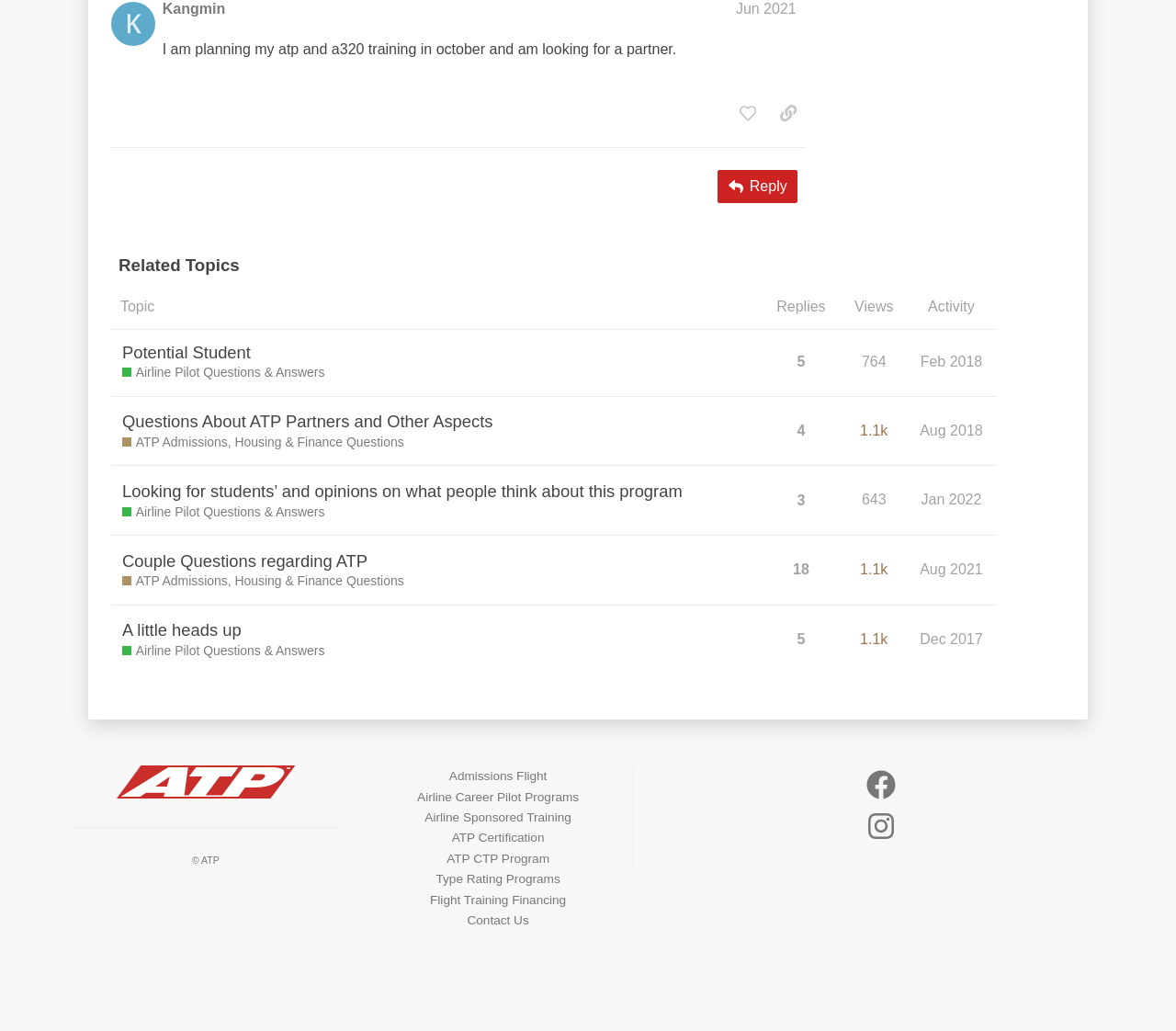How many replies does the topic 'A little heads up' have?
Please describe in detail the information shown in the image to answer the question.

I found the reply count by looking at the table with the heading 'Related Topics' and finding the row with the gridcell containing the text 'A little heads up' and the button 'This topic has 5 replies'.